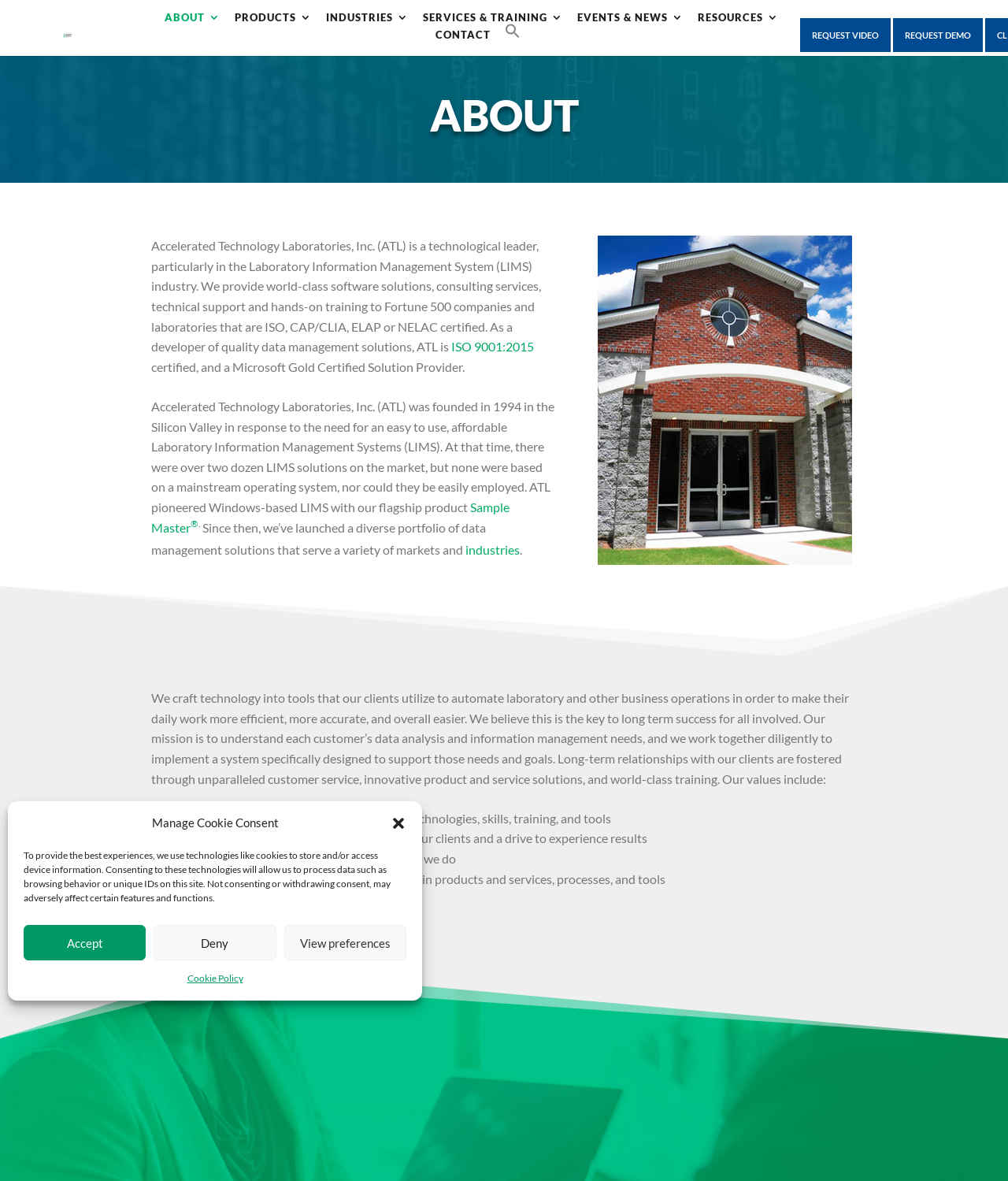Determine the bounding box coordinates for the clickable element to execute this instruction: "View products". Provide the coordinates as four float numbers between 0 and 1, i.e., [left, top, right, bottom].

[0.233, 0.01, 0.309, 0.019]